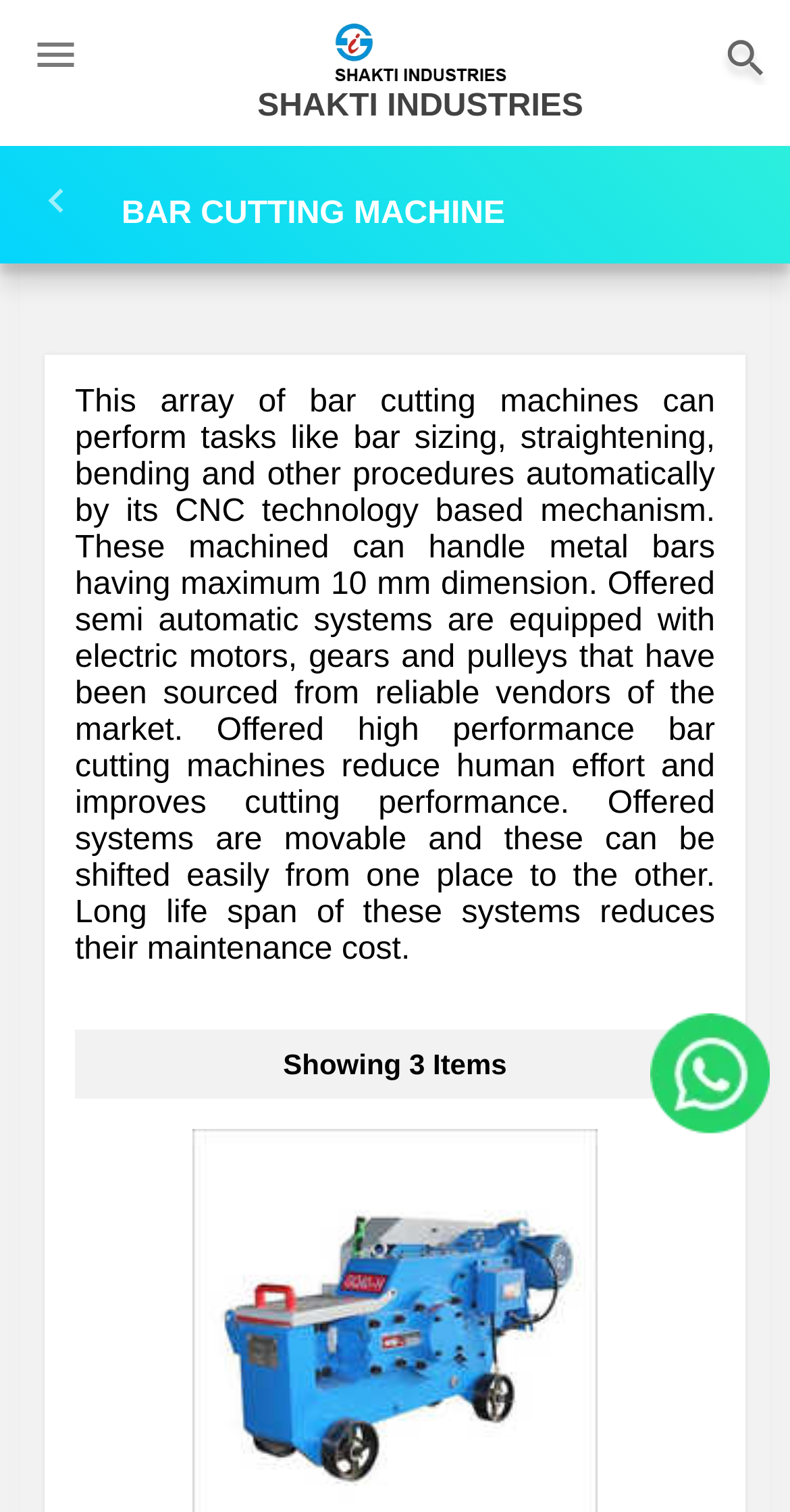Use a single word or phrase to answer the following:
How many items are shown?

3